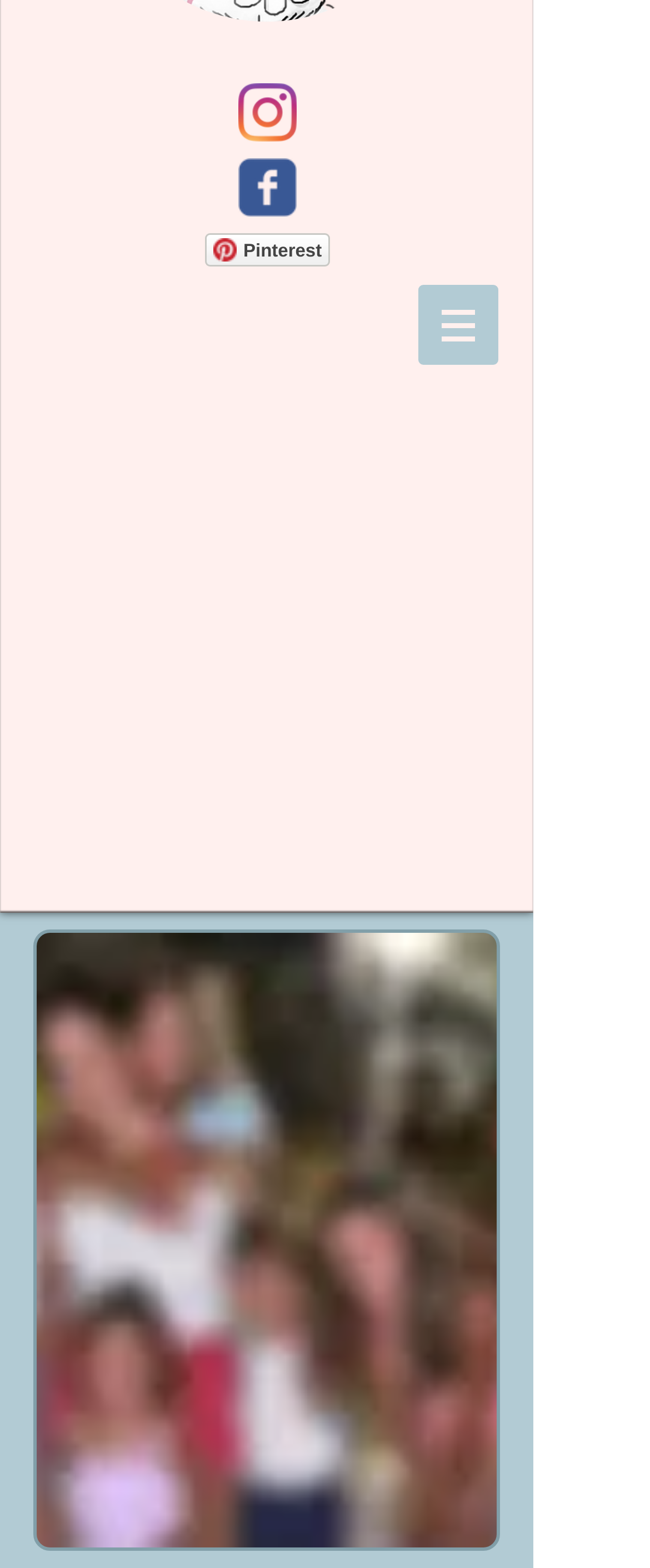Determine the bounding box coordinates for the HTML element described here: "aria-label="Instagram"".

[0.367, 0.053, 0.456, 0.09]